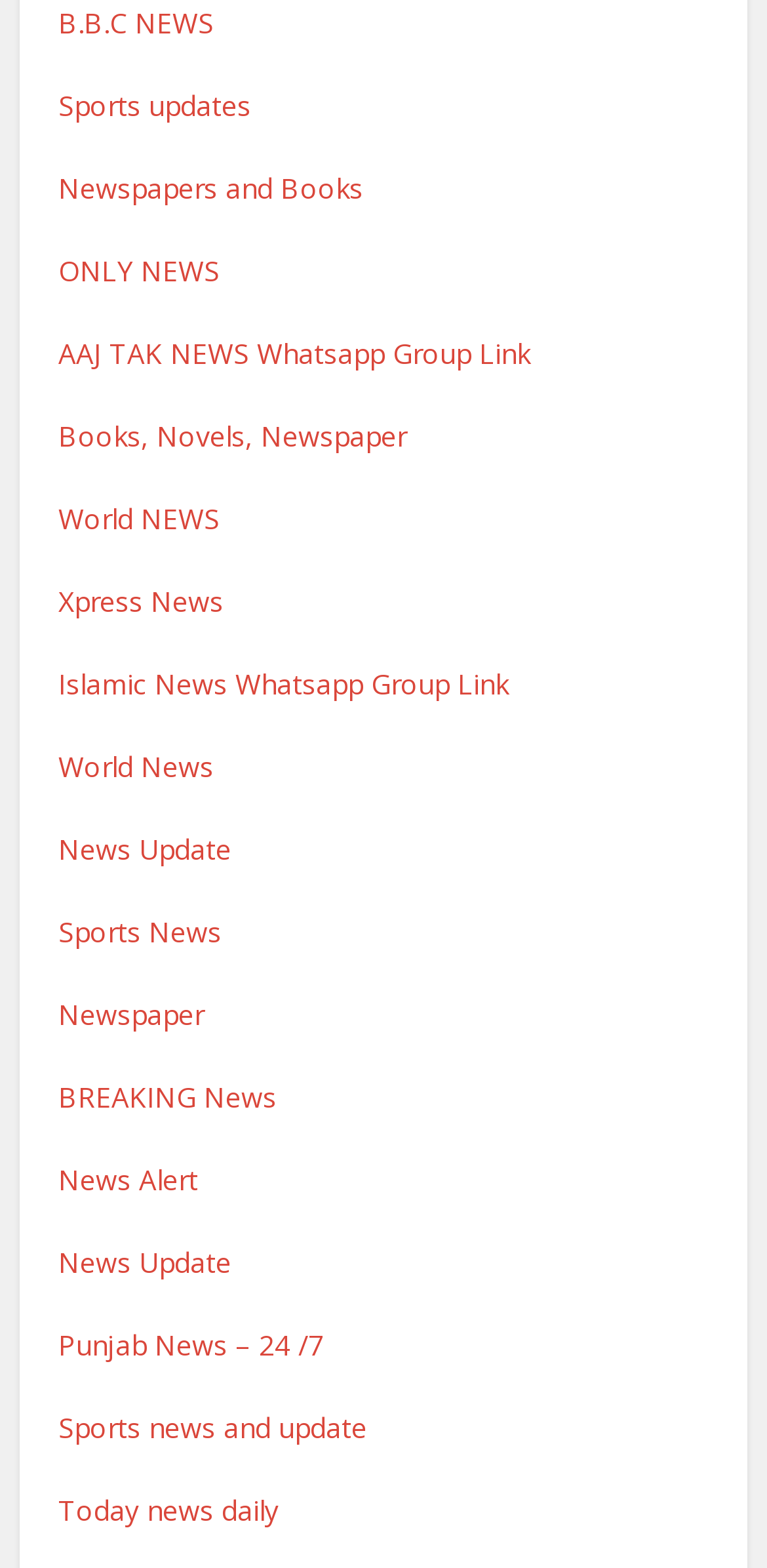How many news categories are related to sports?
Examine the image and provide an in-depth answer to the question.

I searched through the links on the webpage and found two links that seem to be related to sports: 'Sports updates' and 'Sports news and update'.